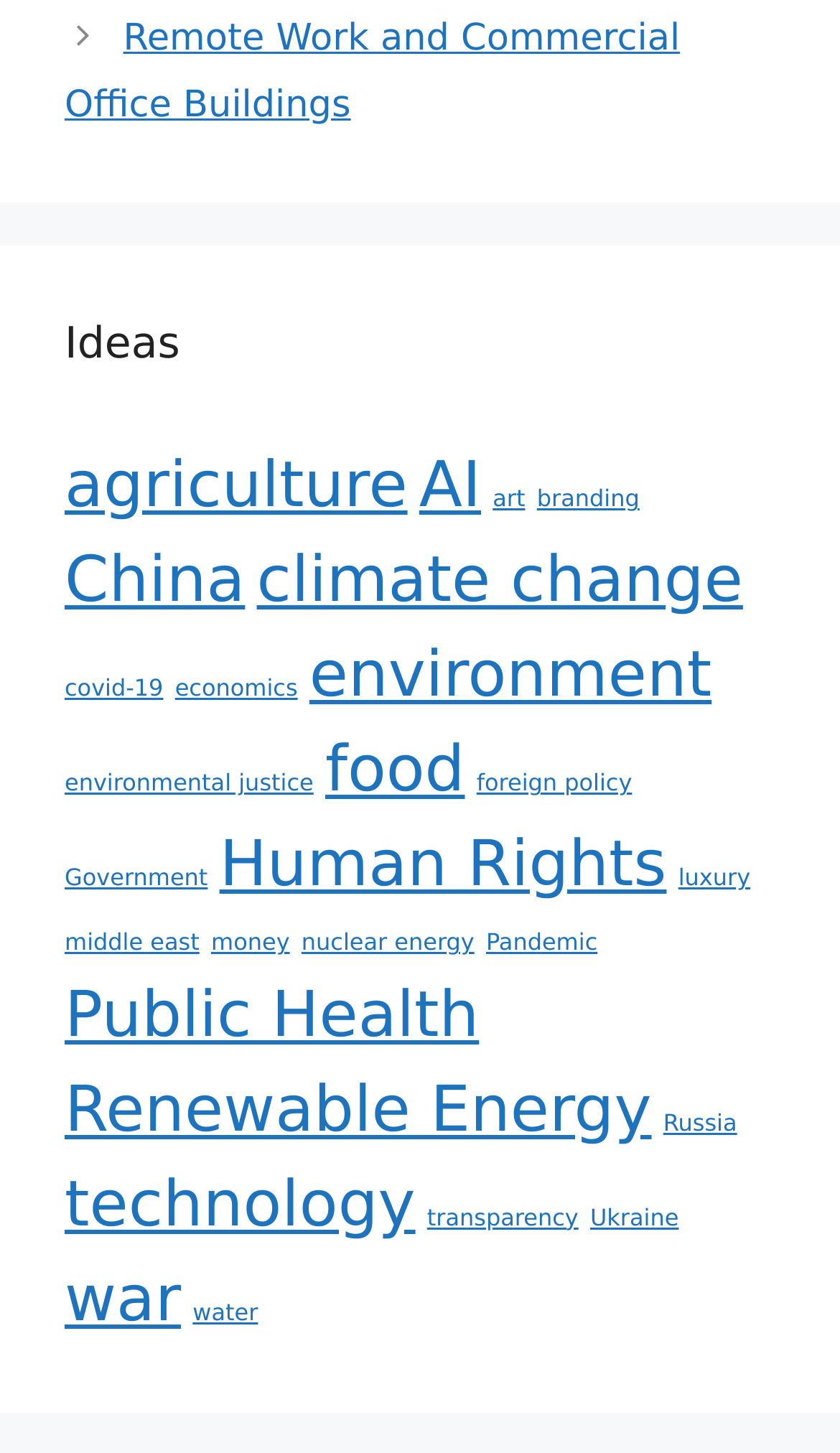Please determine the bounding box coordinates for the element with the description: "Human Rights".

[0.261, 0.57, 0.794, 0.62]